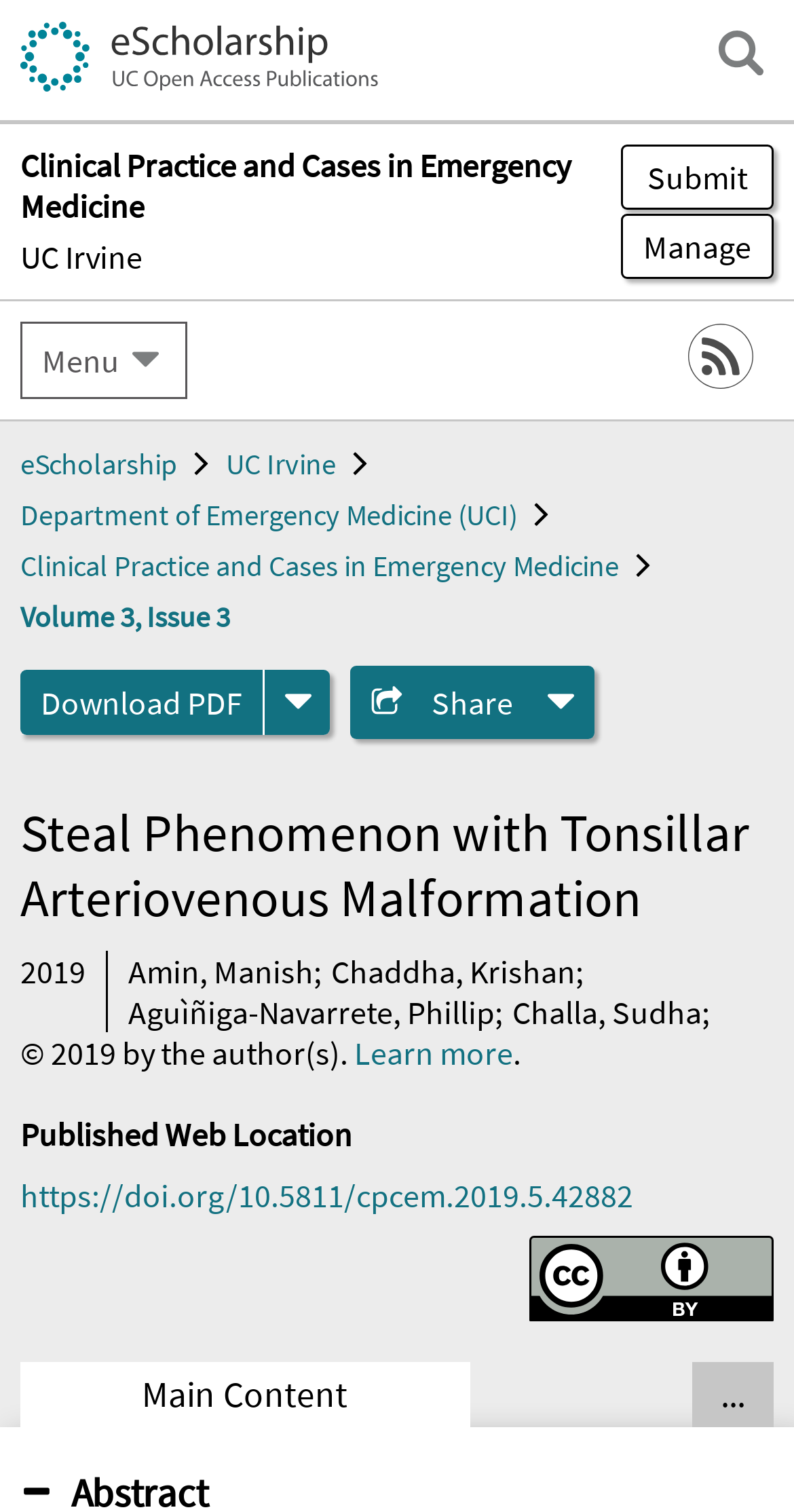Determine the bounding box coordinates of the element that should be clicked to execute the following command: "Visit the eScholarship website".

[0.026, 0.013, 0.477, 0.066]